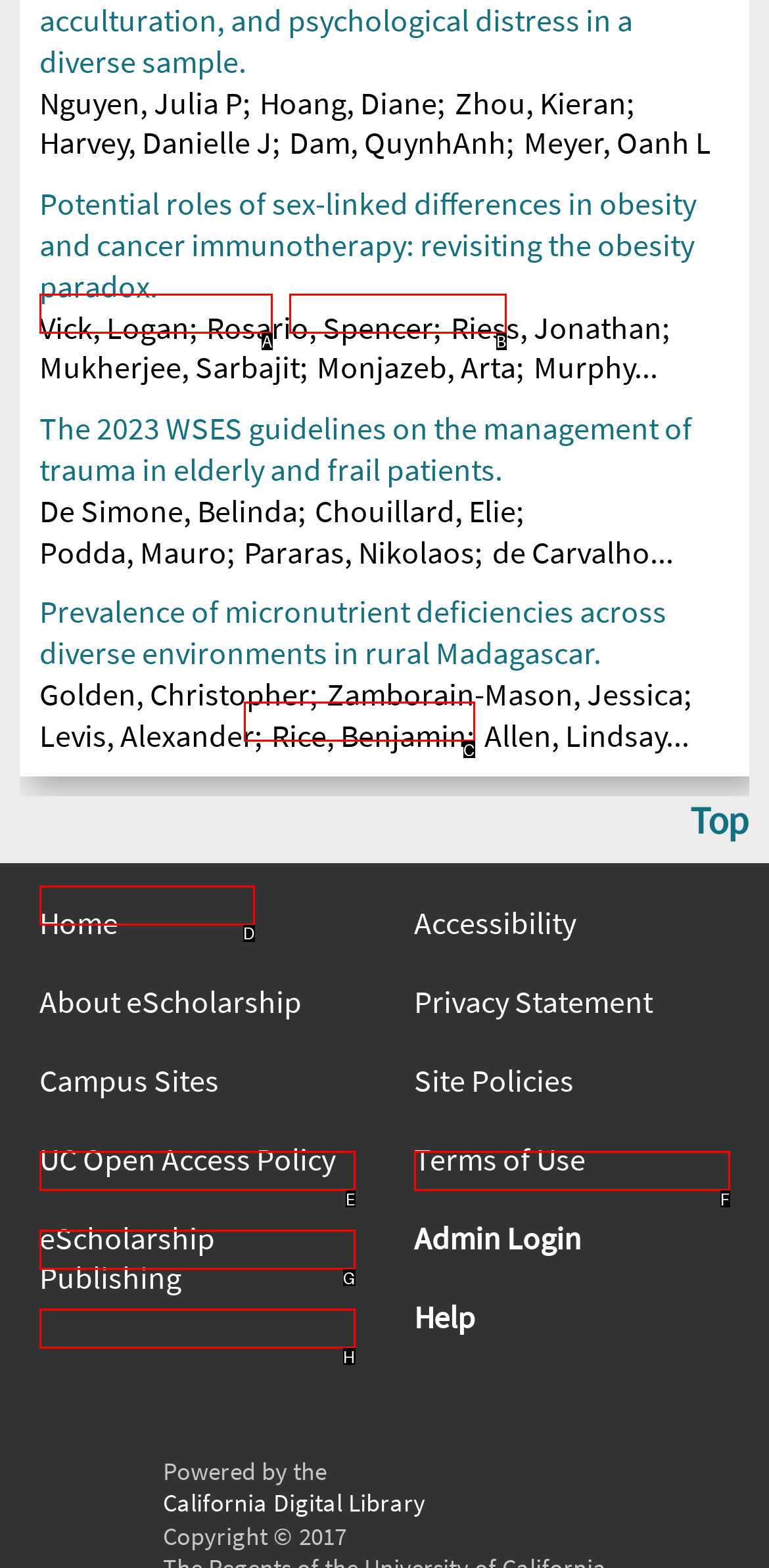Based on the description: Harvey, Danielle J, find the HTML element that matches it. Provide your answer as the letter of the chosen option.

A